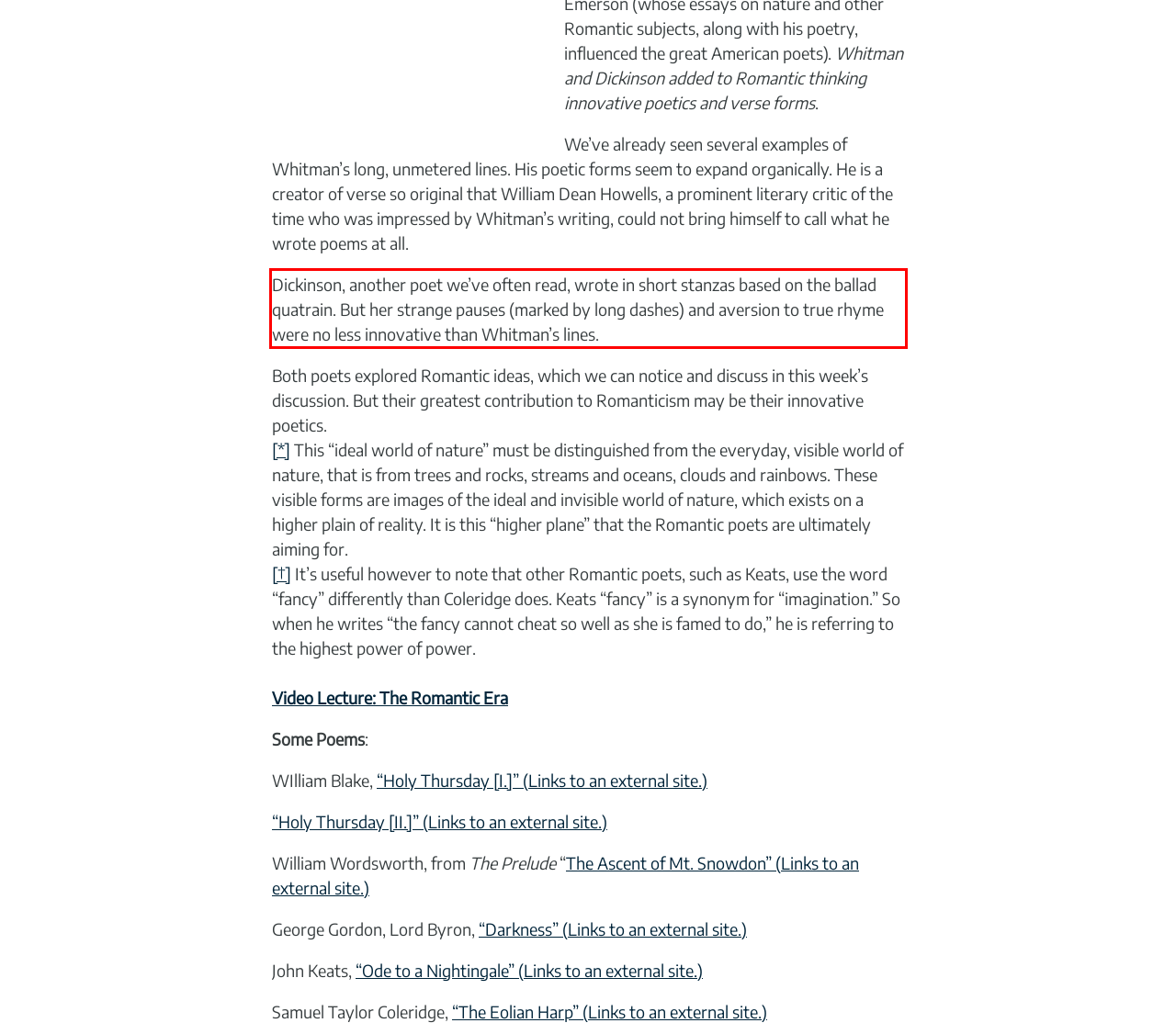You are provided with a screenshot of a webpage containing a red bounding box. Please extract the text enclosed by this red bounding box.

Dickinson, another poet we’ve often read, wrote in short stanzas based on the ballad quatrain. But her strange pauses (marked by long dashes) and aversion to true rhyme were no less innovative than Whitman’s lines.